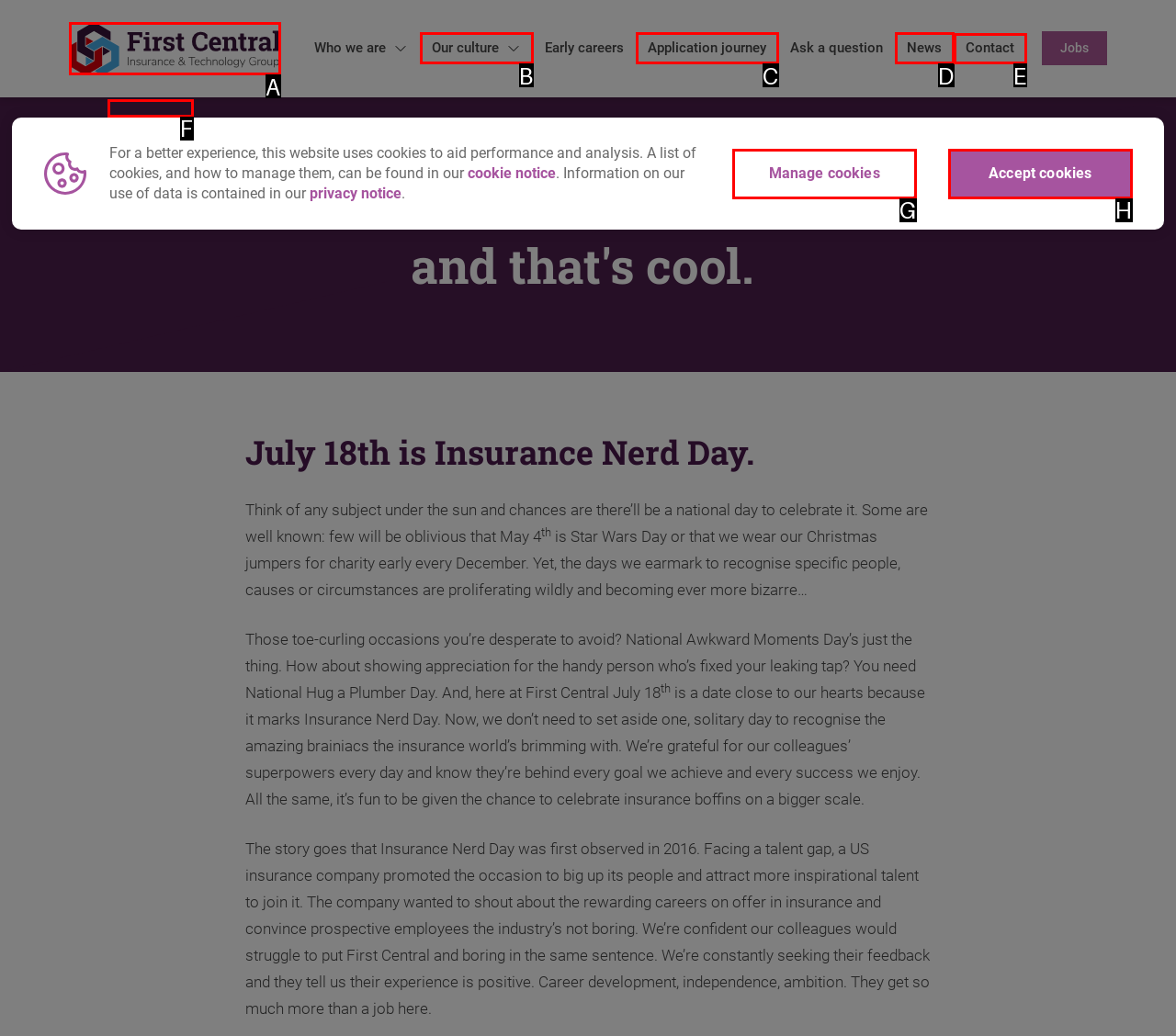Point out which HTML element you should click to fulfill the task: Click on the 'Contact' link.
Provide the option's letter from the given choices.

E